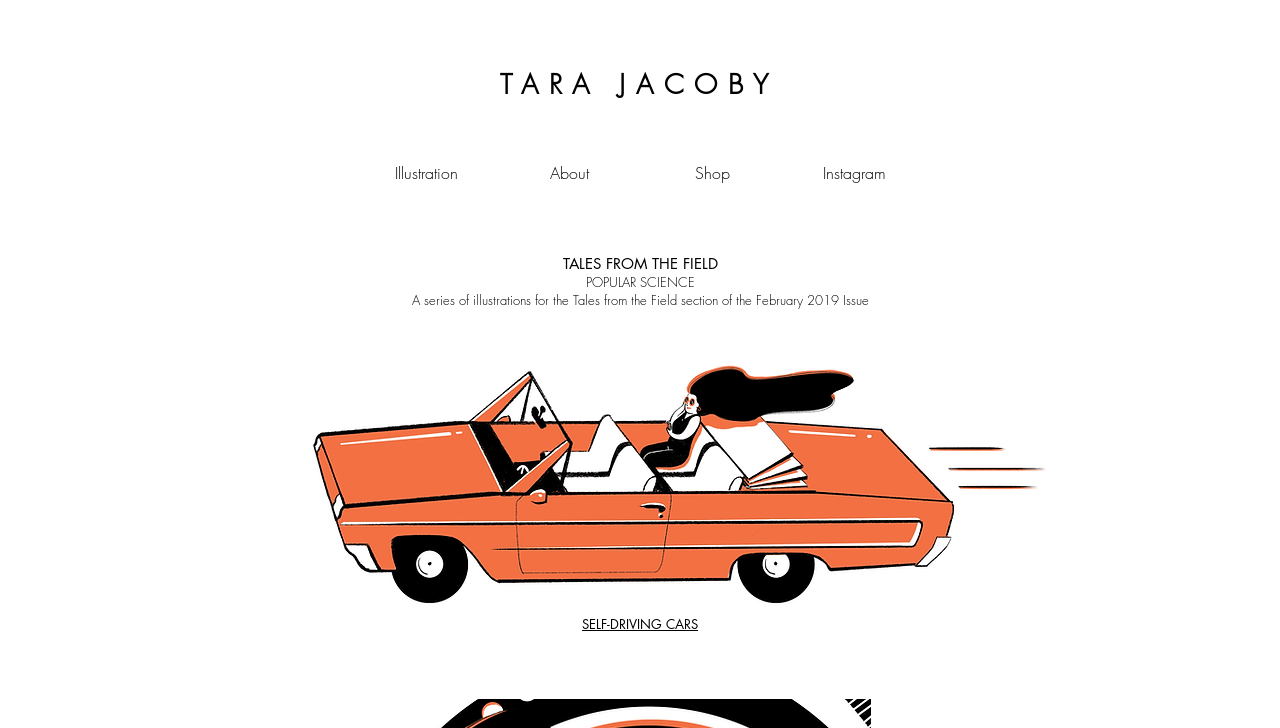How many navigation links are there?
Answer the question with a detailed explanation, including all necessary information.

The navigation links can be found in the navigation element, which contains four links: 'Illustration', 'About', 'Shop', and 'Instagram'. These links are likely used to navigate to different sections of the website.